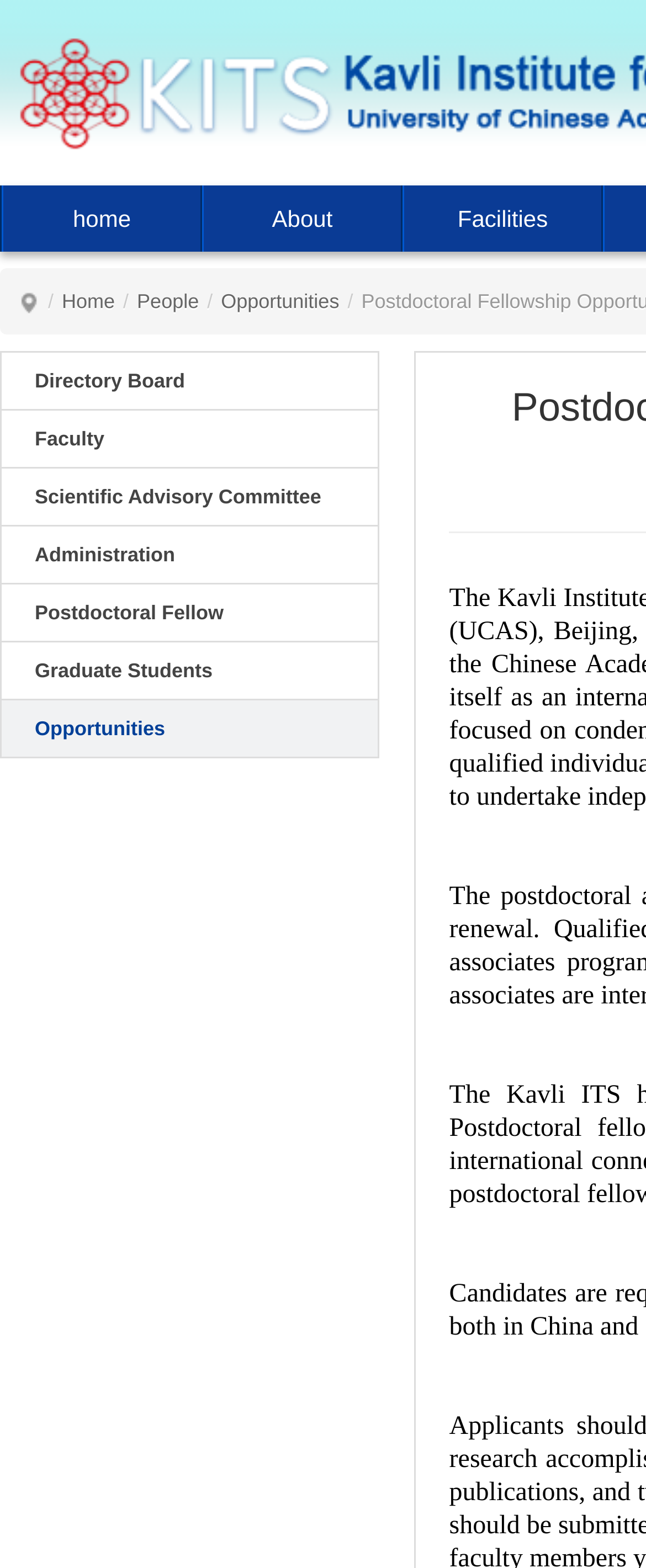Locate the bounding box coordinates of the UI element described by: "Faculty". The bounding box coordinates should consist of four float numbers between 0 and 1, i.e., [left, top, right, bottom].

[0.0, 0.261, 0.588, 0.298]